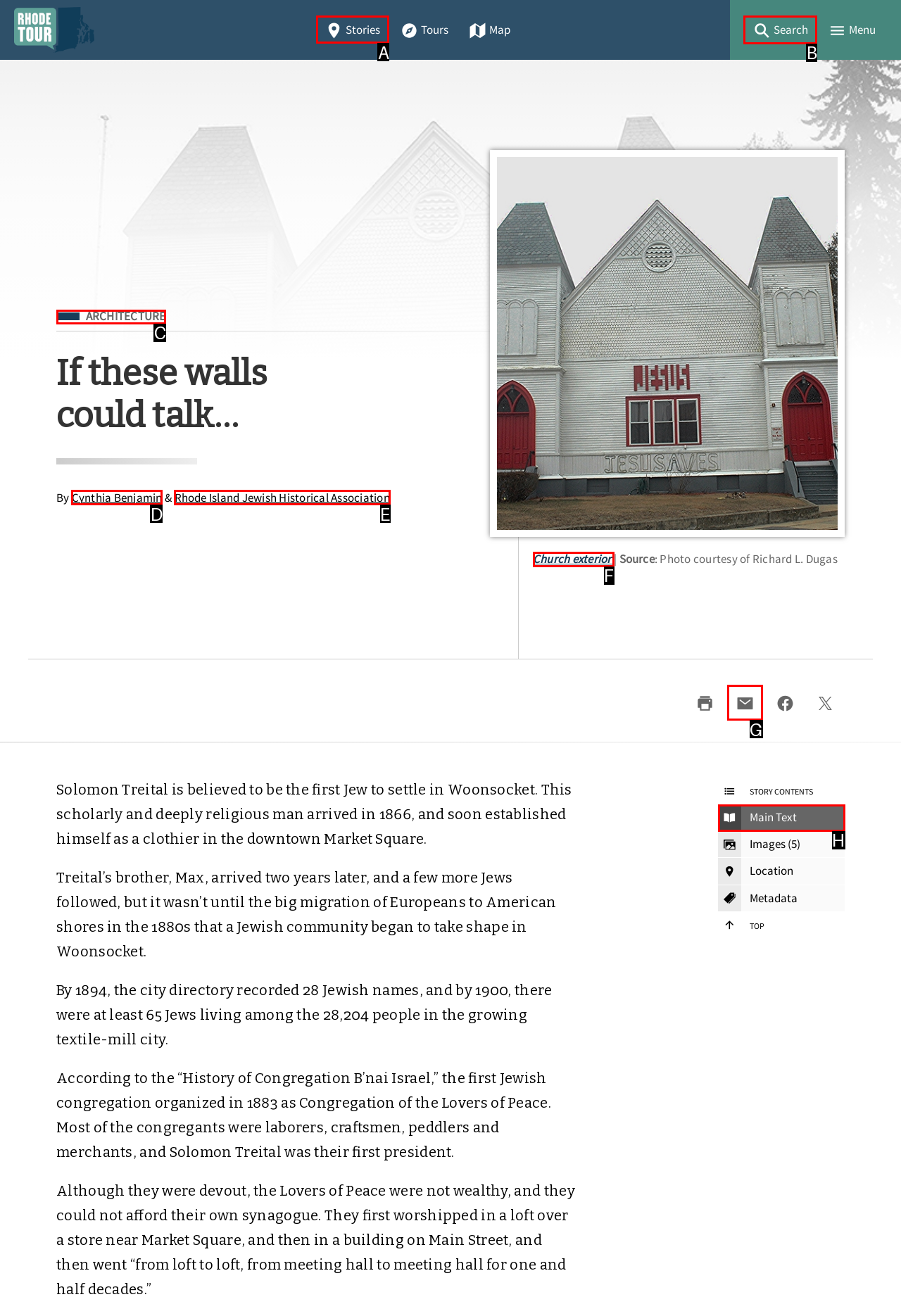Determine the letter of the UI element that you need to click to perform the task: View the 'Stories' page.
Provide your answer with the appropriate option's letter.

A